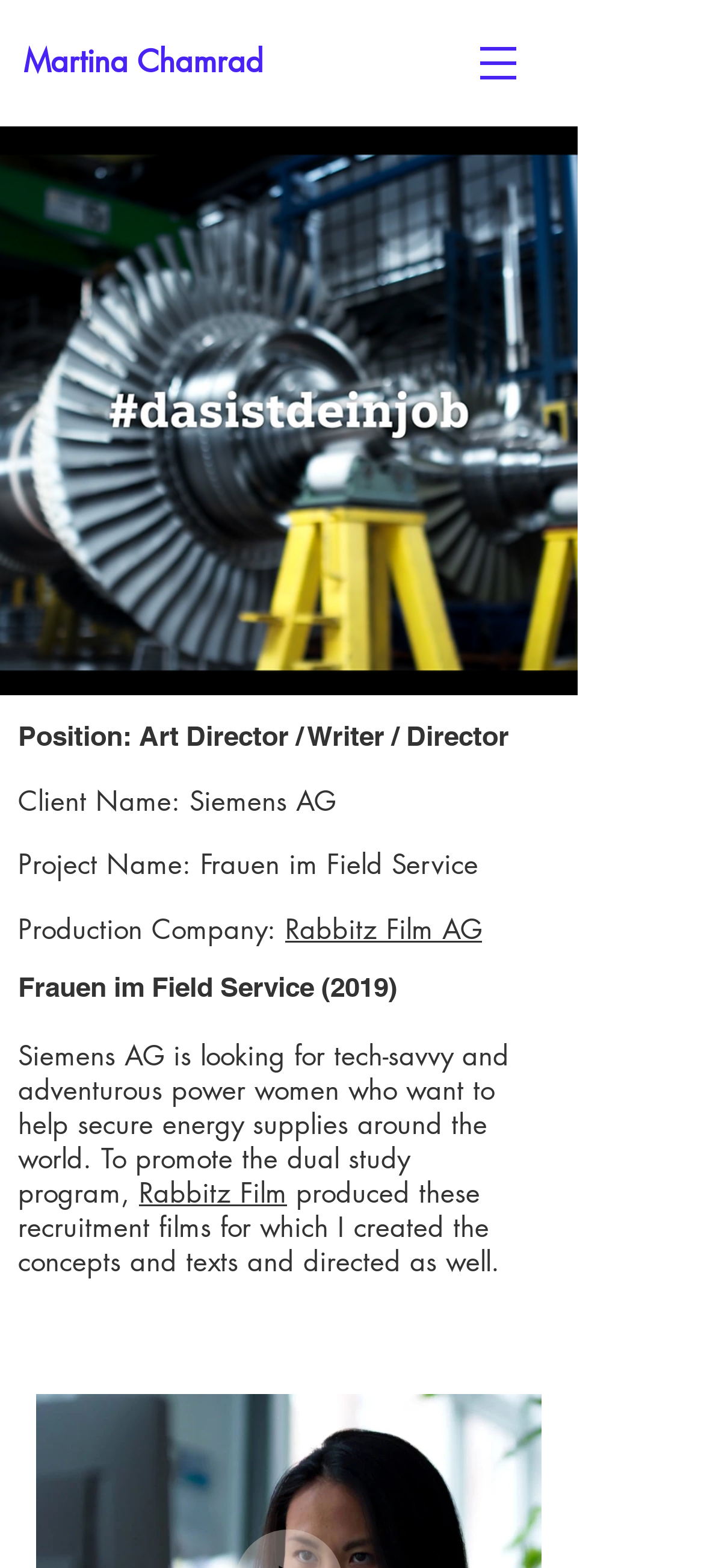Locate the UI element described by Rabbitz Film and provide its bounding box coordinates. Use the format (top-left x, top-left y, bottom-right x, bottom-right y) with all values as floating point numbers between 0 and 1.

[0.197, 0.75, 0.408, 0.772]